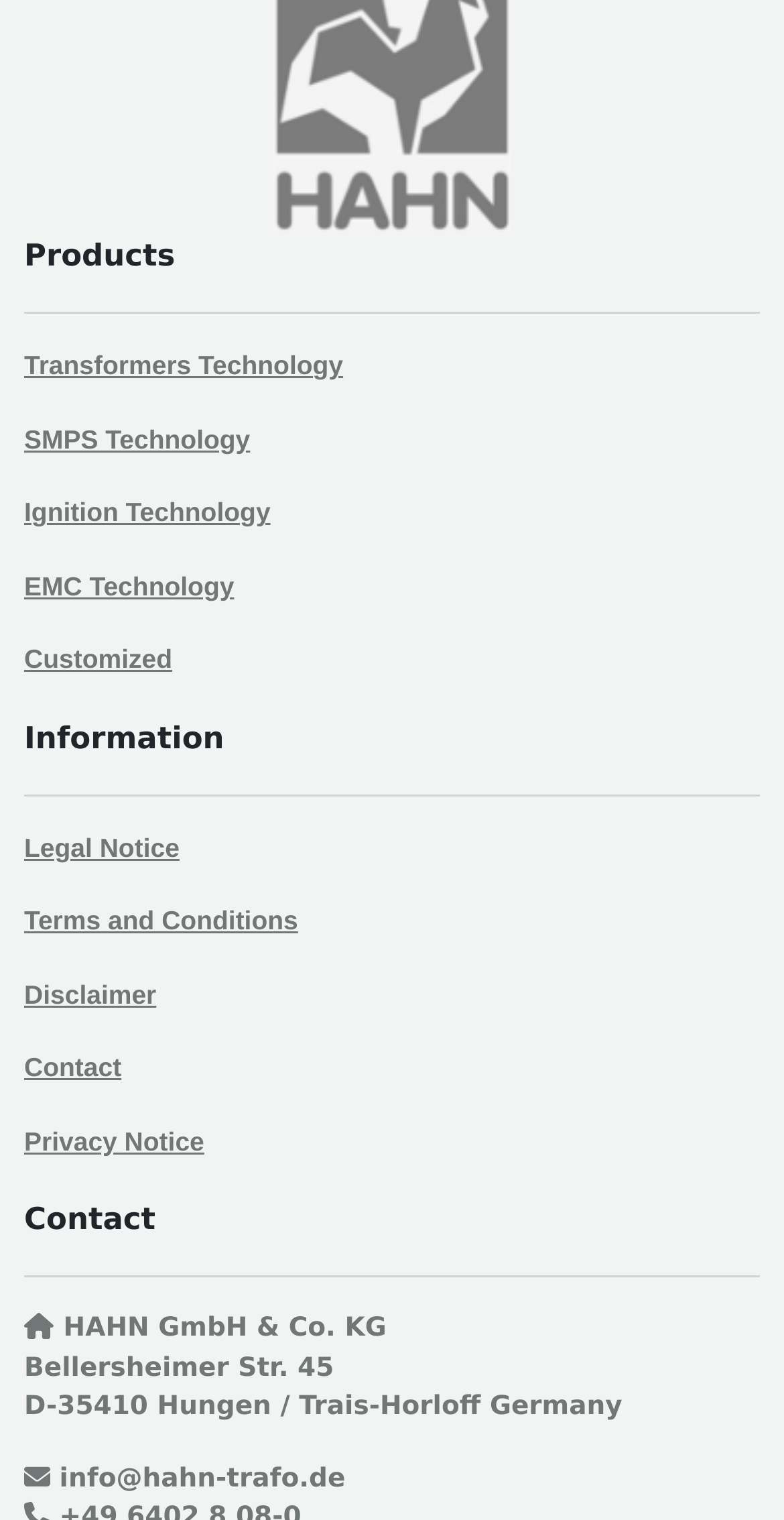Identify the bounding box coordinates of the specific part of the webpage to click to complete this instruction: "Send email to info@hahn-trafo.de".

[0.076, 0.963, 0.441, 0.983]